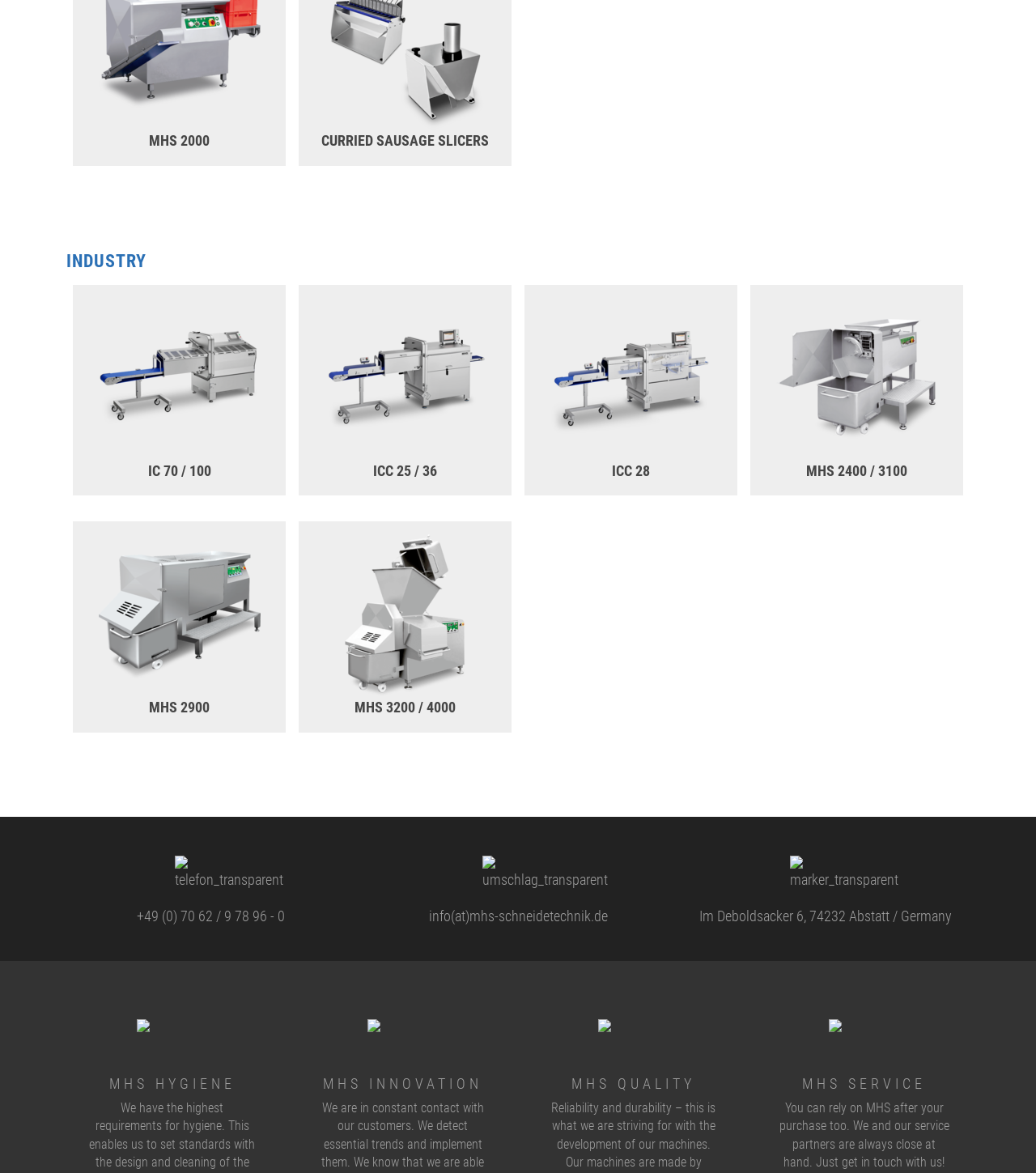What is the company's address?
Provide an in-depth and detailed explanation in response to the question.

I found the company's address by looking at the link element with the text 'Im Deboldsacker 6, 74232 Abstatt / Germany', which is likely to be the company's address.